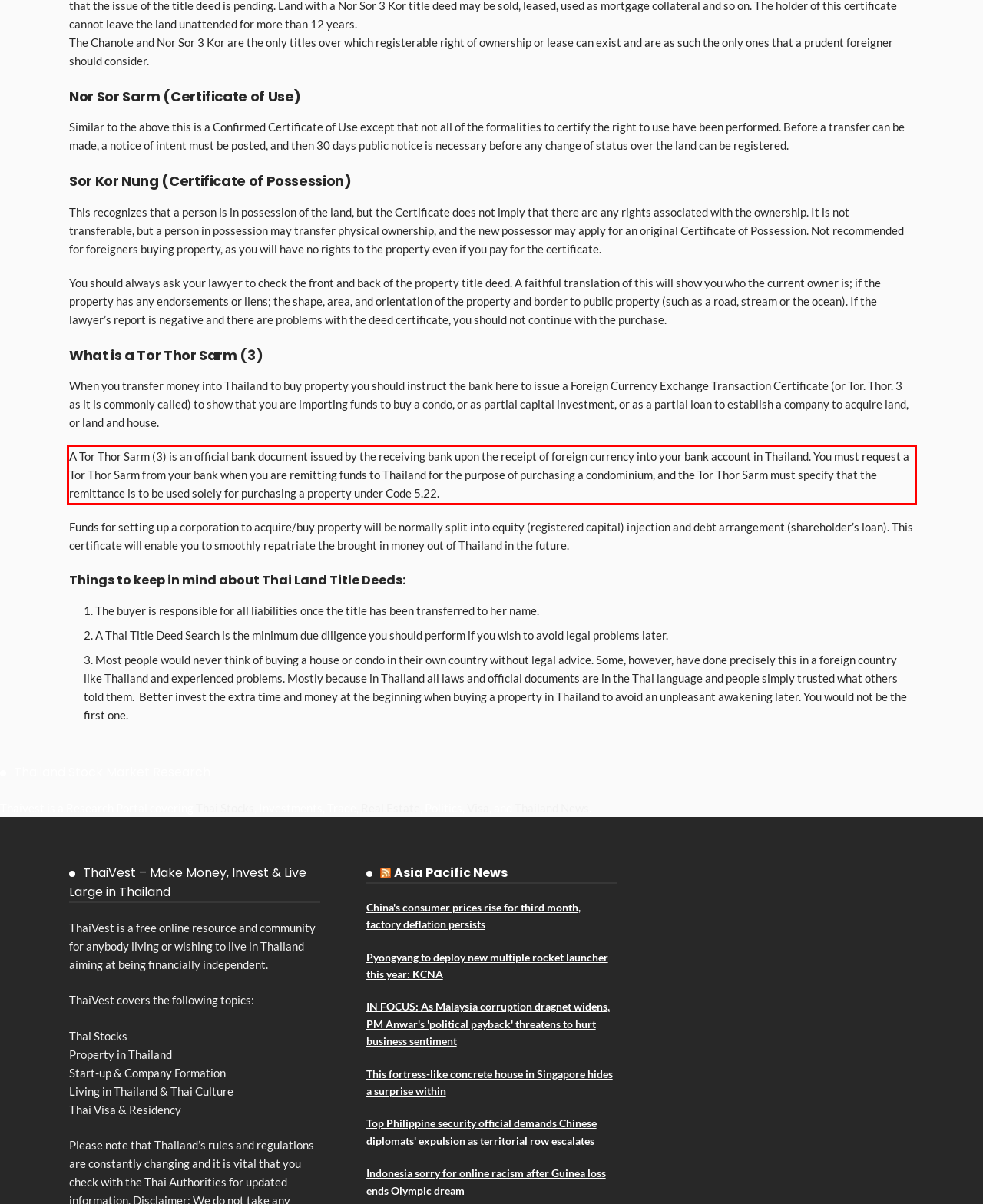Look at the webpage screenshot and recognize the text inside the red bounding box.

A Tor Thor Sarm (3) is an official bank document issued by the receiving bank upon the receipt of foreign currency into your bank account in Thailand. You must request a Tor Thor Sarm from your bank when you are remitting funds to Thailand for the purpose of purchasing a condominium, and the Tor Thor Sarm must specify that the remittance is to be used solely for purchasing a property under Code 5.22.